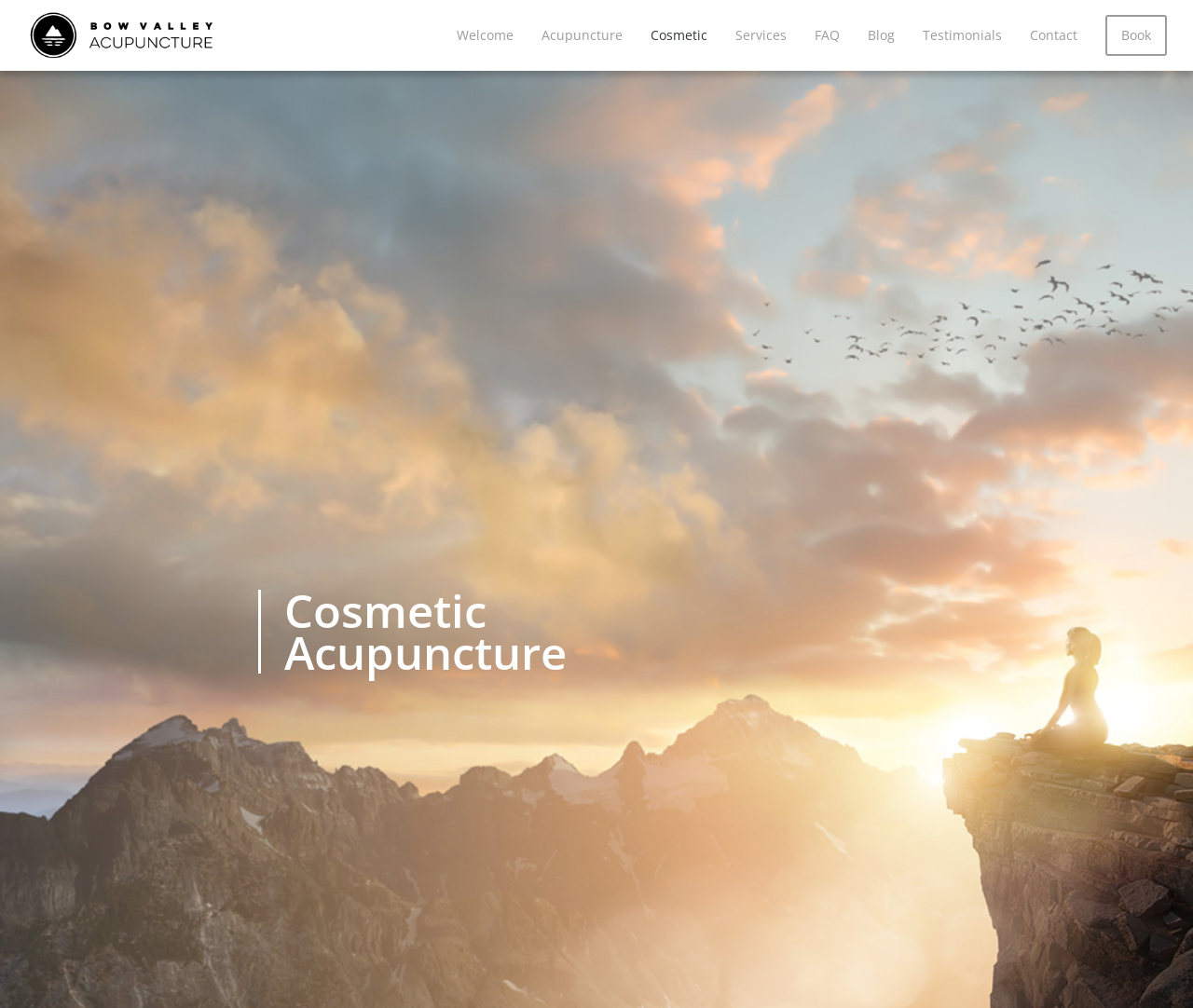How many navigation links are there?
Refer to the image and offer an in-depth and detailed answer to the question.

I counted the number of links in the navigation menu, which are 'Welcome', 'Acupuncture', 'Cosmetic', 'Services', 'FAQ', 'Blog', 'Testimonials', 'Contact', and 'Book'.